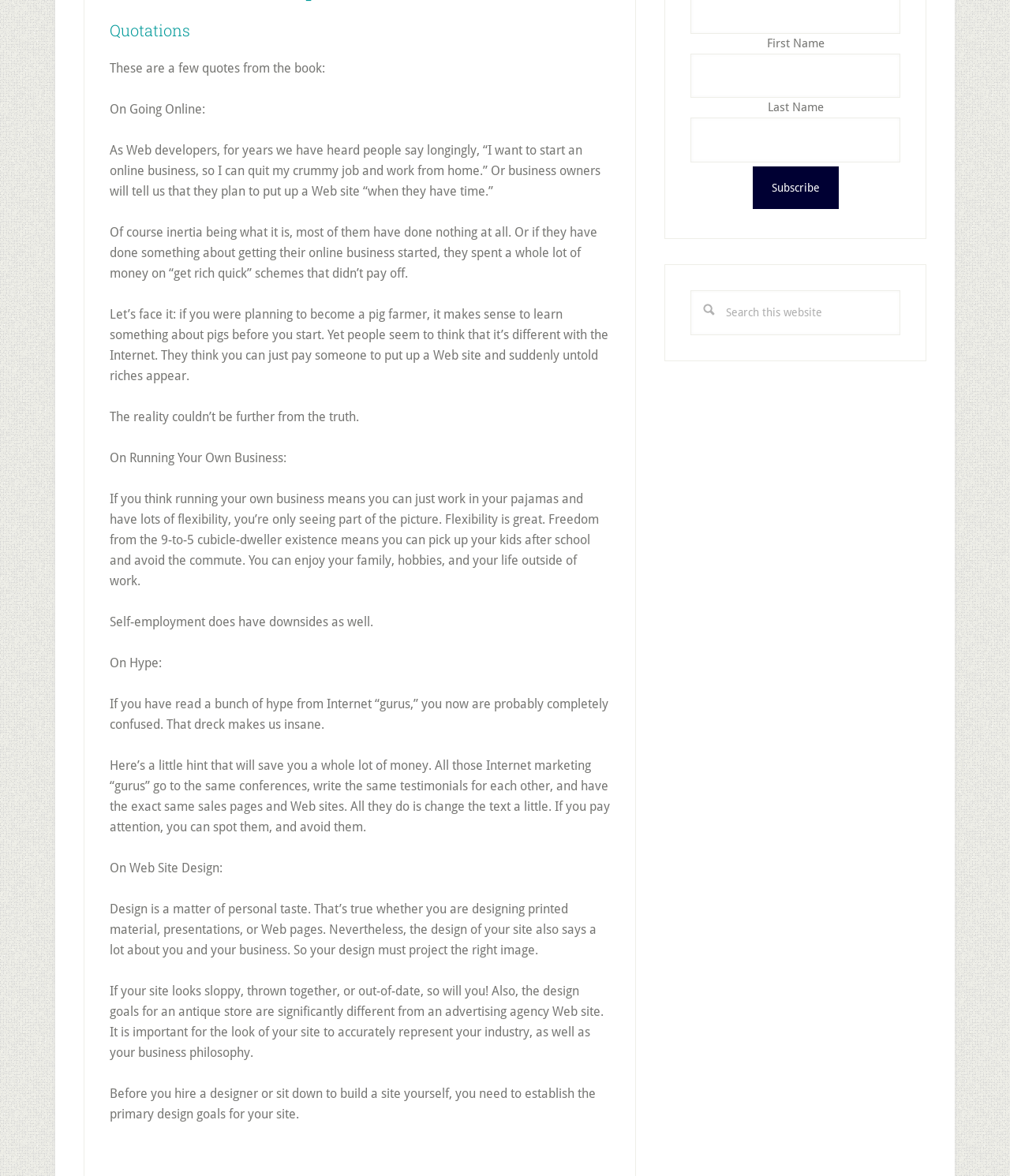Please find the bounding box for the UI component described as follows: "name="subscribe" value="Subscribe"".

[0.745, 0.141, 0.83, 0.178]